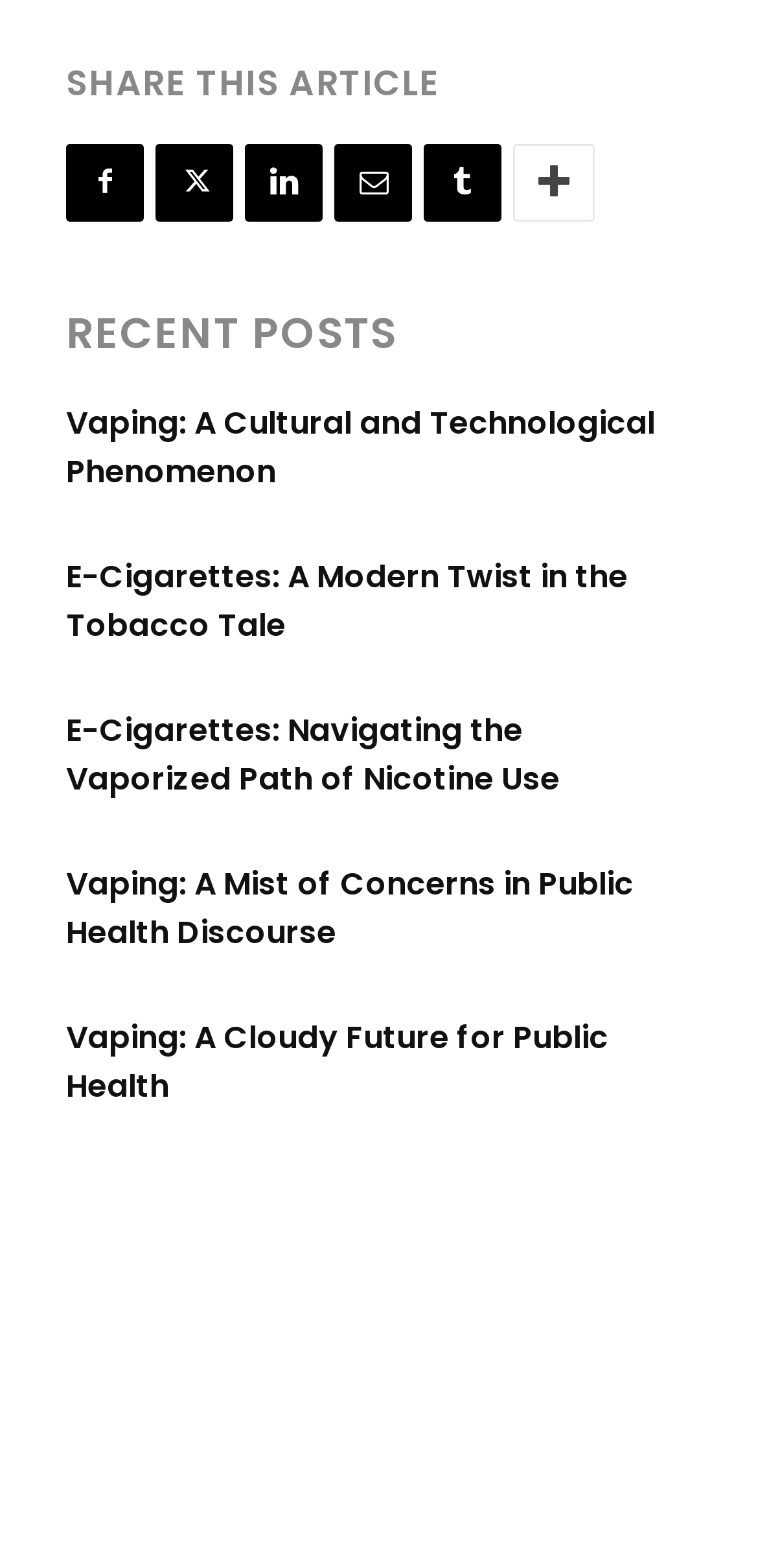Respond with a single word or short phrase to the following question: 
What is the position of the 'RECENT POSTS' heading?

Below 'SHARE THIS ARTICLE'